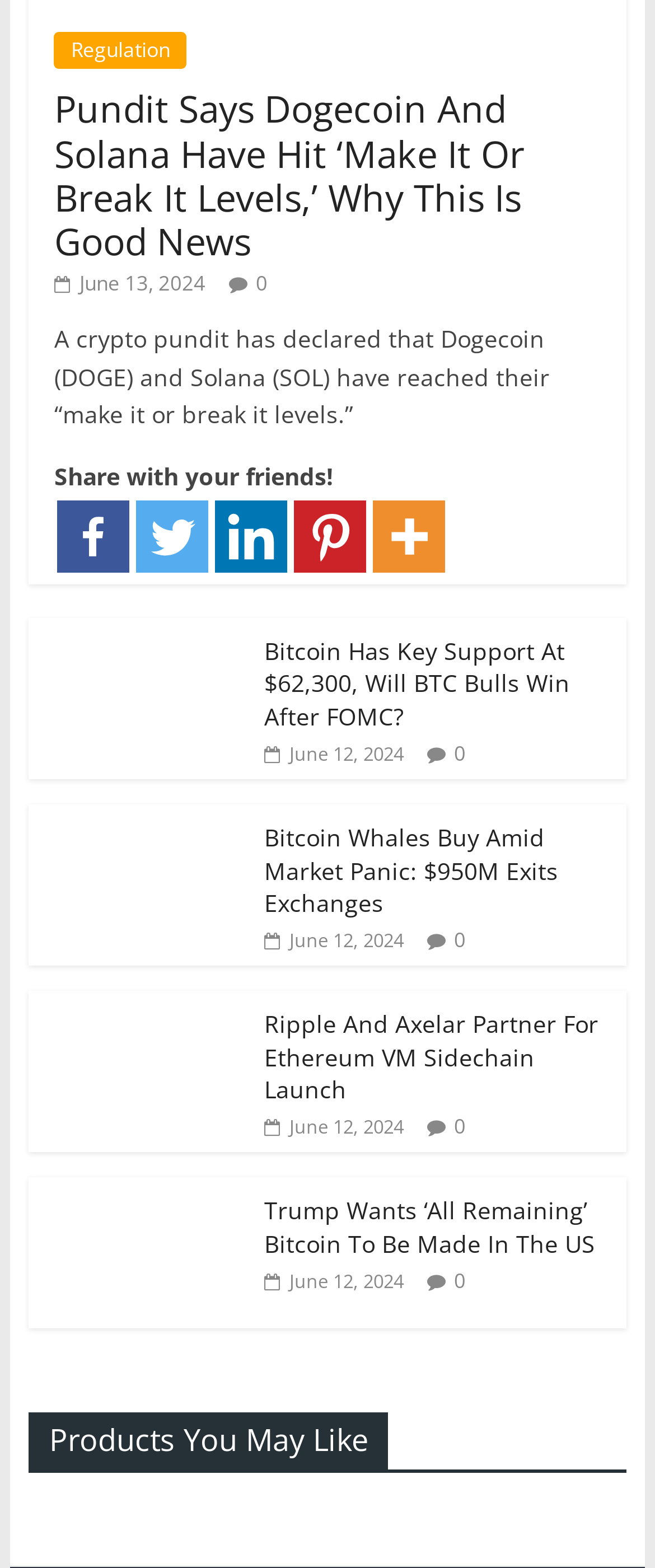Find the bounding box coordinates of the area to click in order to follow the instruction: "Read the article about Bitcoin's key support".

[0.044, 0.395, 0.377, 0.415]